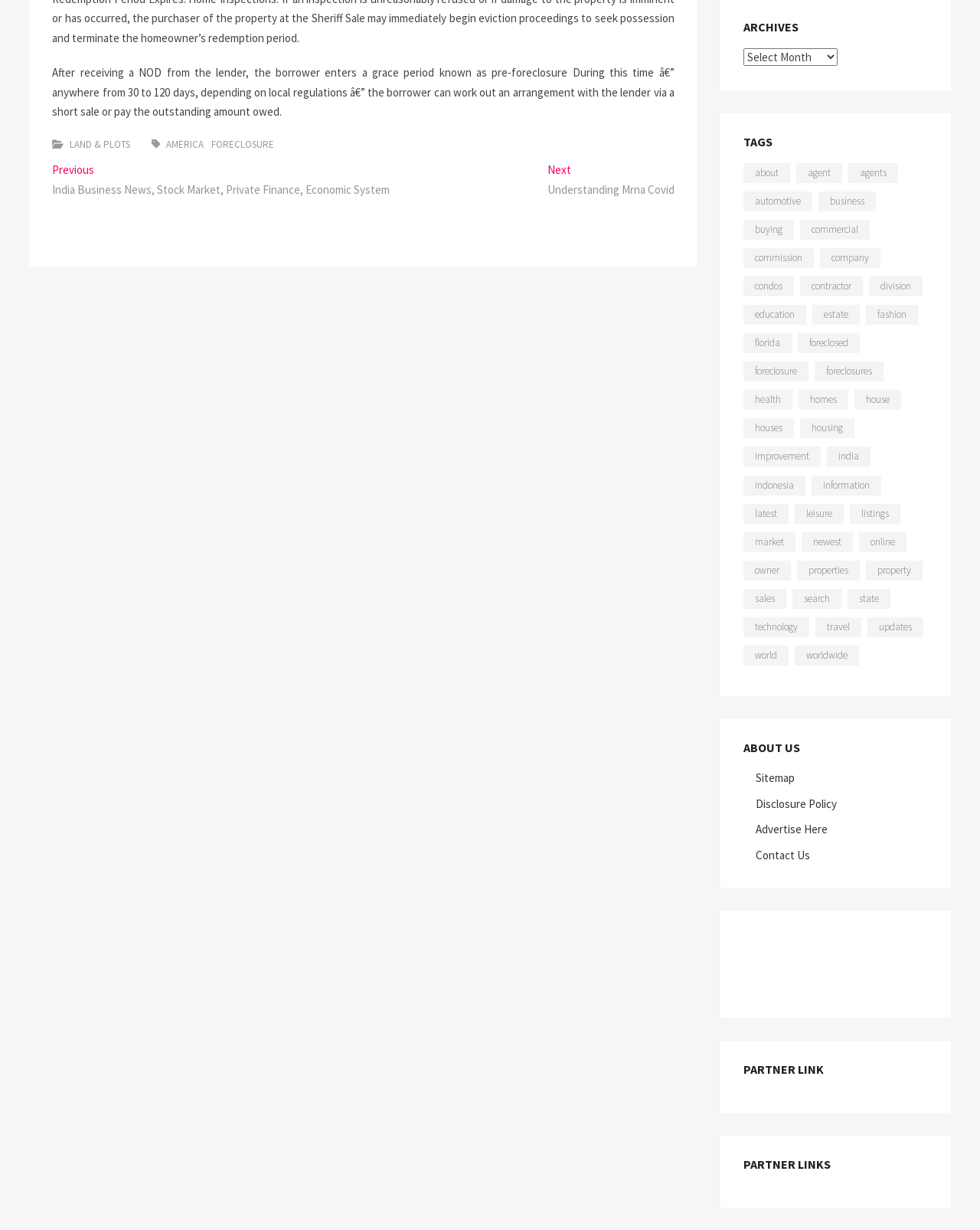From the webpage screenshot, identify the region described by Advertise Here. Provide the bounding box coordinates as (top-left x, top-left y, bottom-right x, bottom-right y), with each value being a floating point number between 0 and 1.

[0.771, 0.668, 0.844, 0.68]